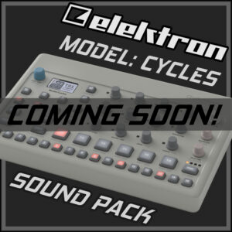Craft a thorough explanation of what is depicted in the image.

The image showcases the Elektron Model: Cycles sound pack, prominently displaying the device itself. It features a sleek design with various knobs, buttons, and an LCD screen, set against a dark background. Overlaying the image is a bold announcement that reads "COMING SOON!" highlighting the anticipation surrounding this upcoming product. Below, the title "SOUND PACK" emphasizes that this offering is related to audio production, targeting musicians and sound designers eager for new tools to enhance their craft.